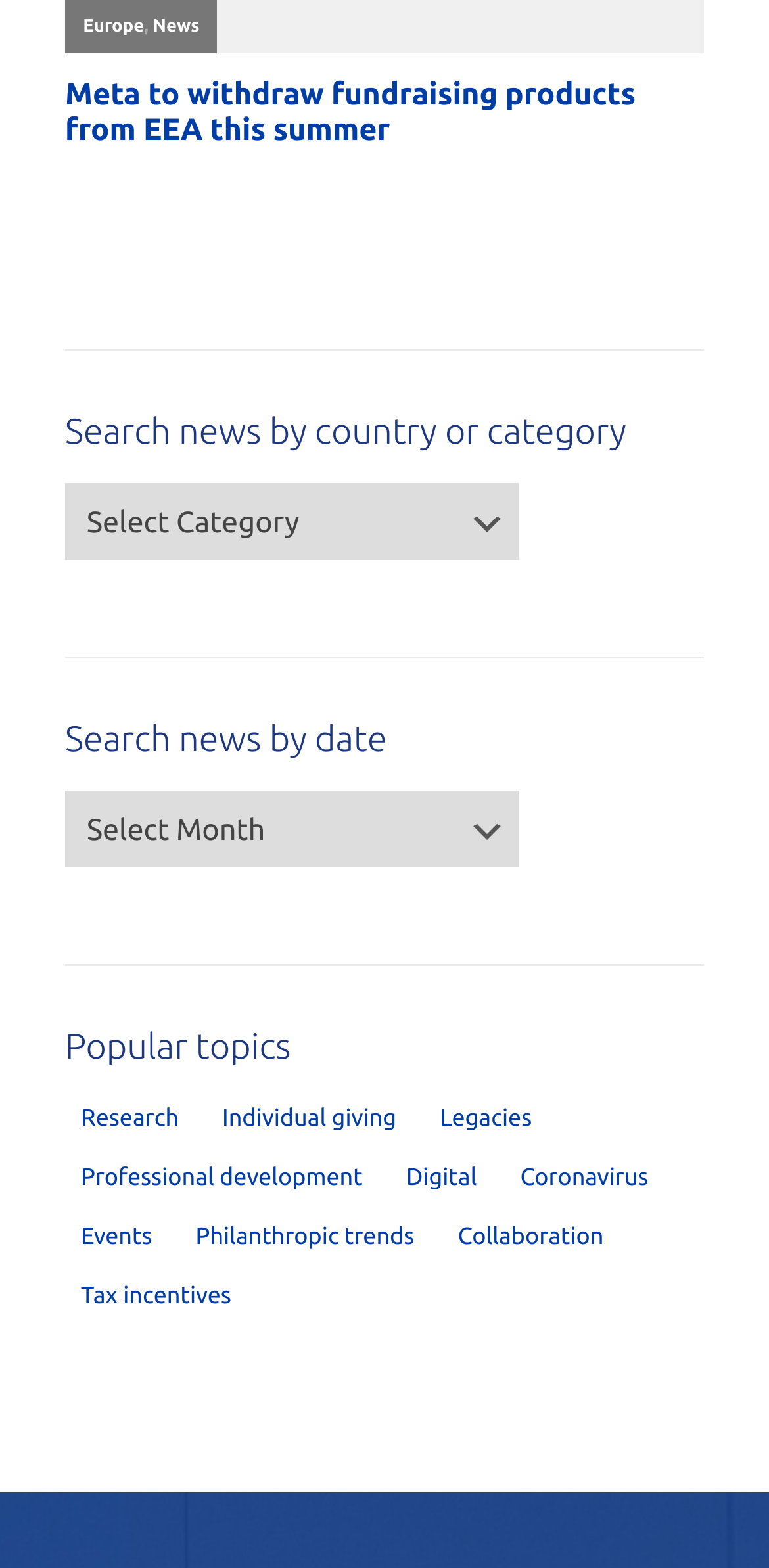How many search options are available? From the image, respond with a single word or brief phrase.

3